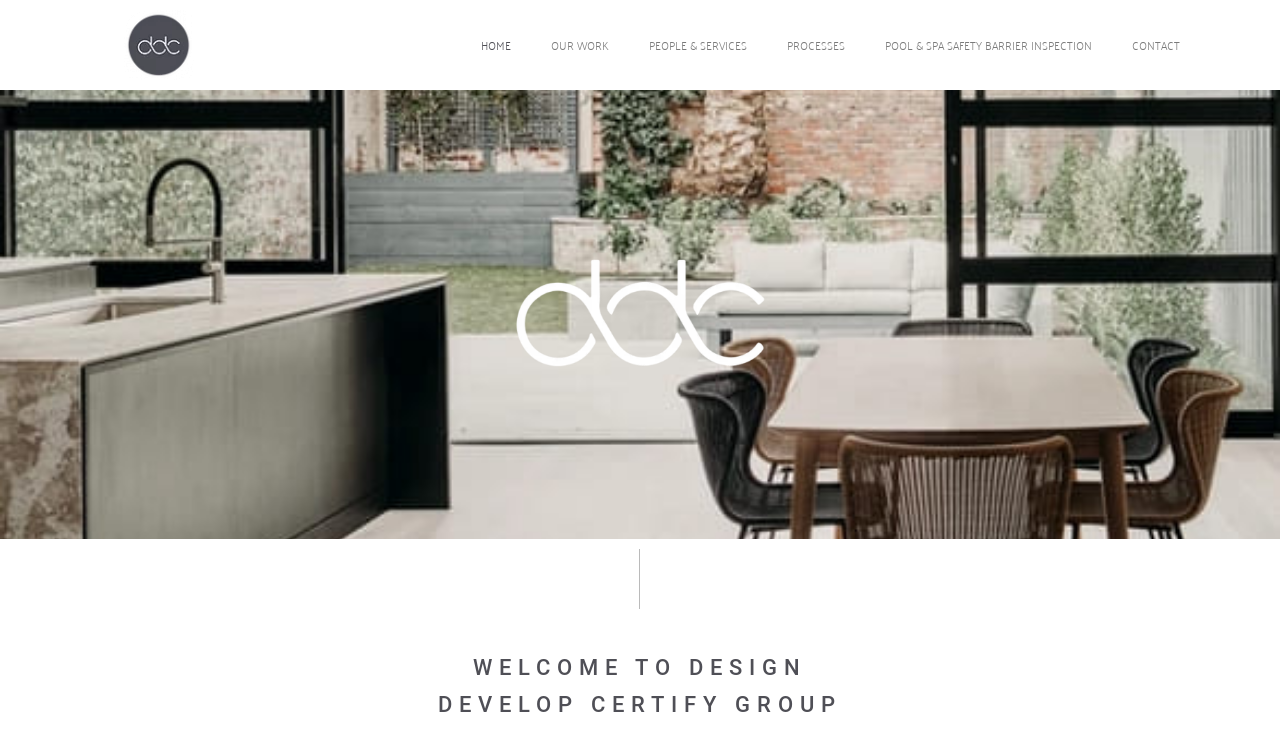Find the bounding box coordinates for the HTML element described as: "OUR WORK". The coordinates should consist of four float values between 0 and 1, i.e., [left, top, right, bottom].

[0.415, 0.037, 0.491, 0.085]